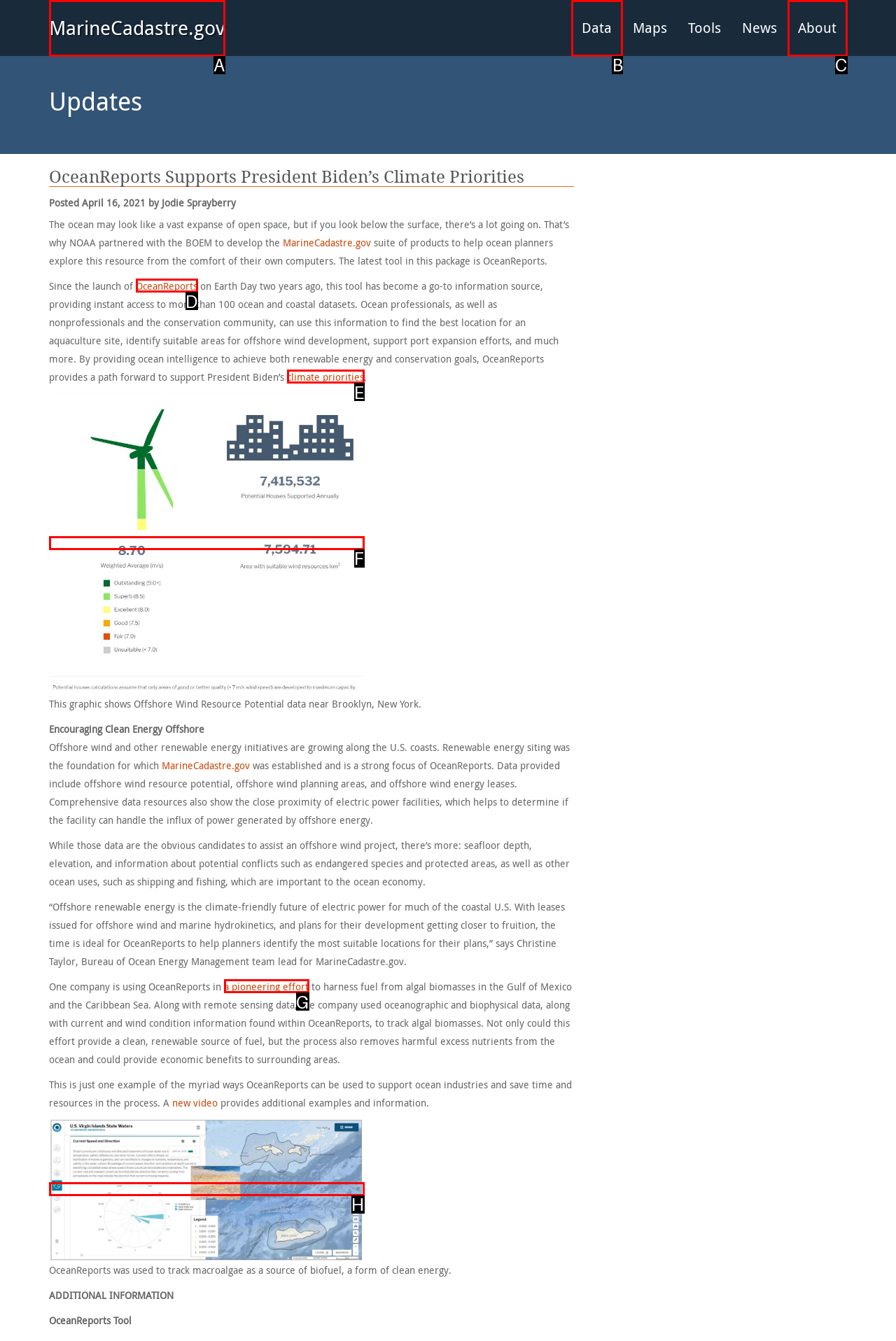Select the letter of the UI element that matches this task: Click on the 'Data' link
Provide the answer as the letter of the correct choice.

B